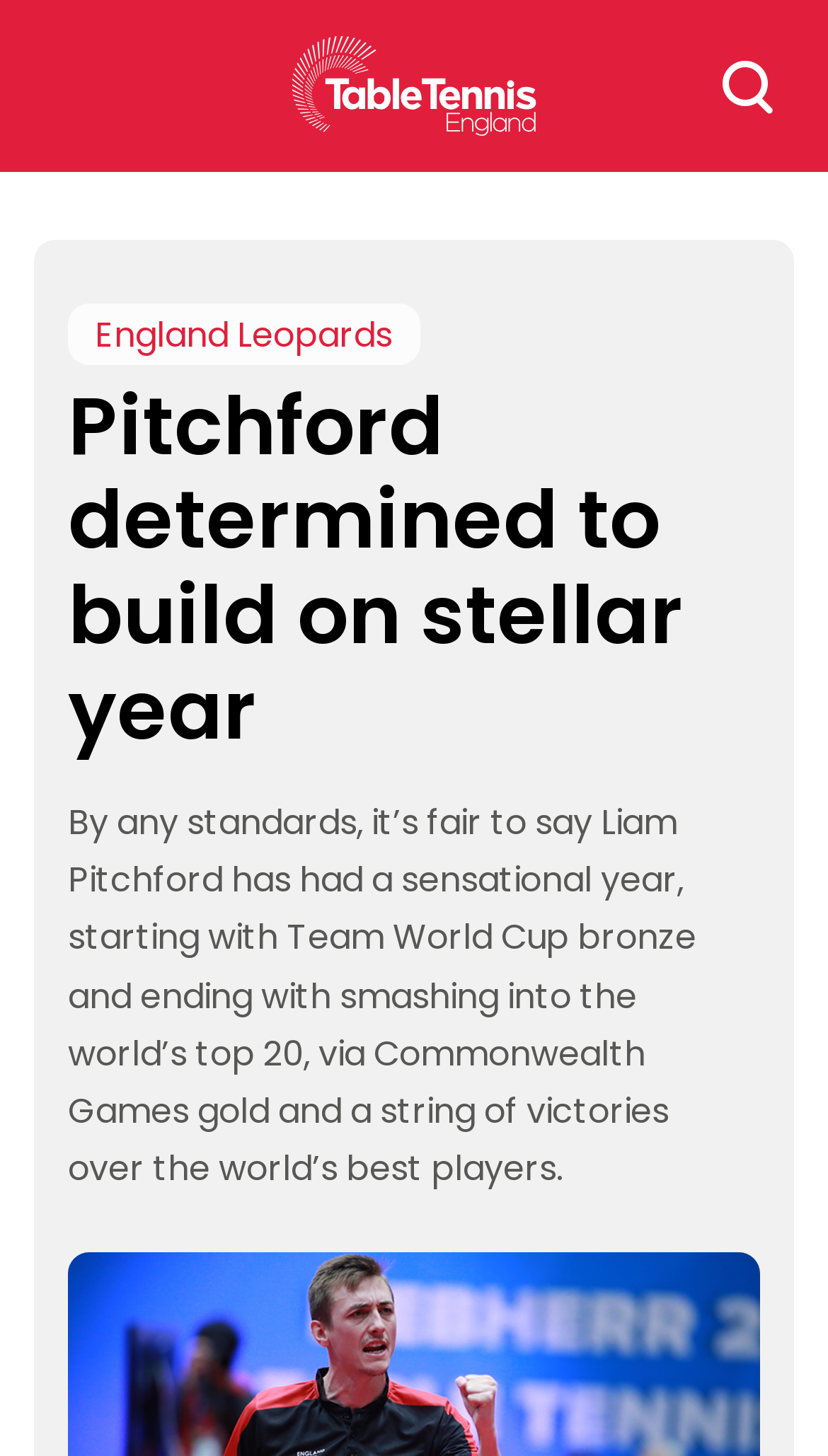What is the text above the search button?
Use the screenshot to answer the question with a single word or phrase.

Search for: